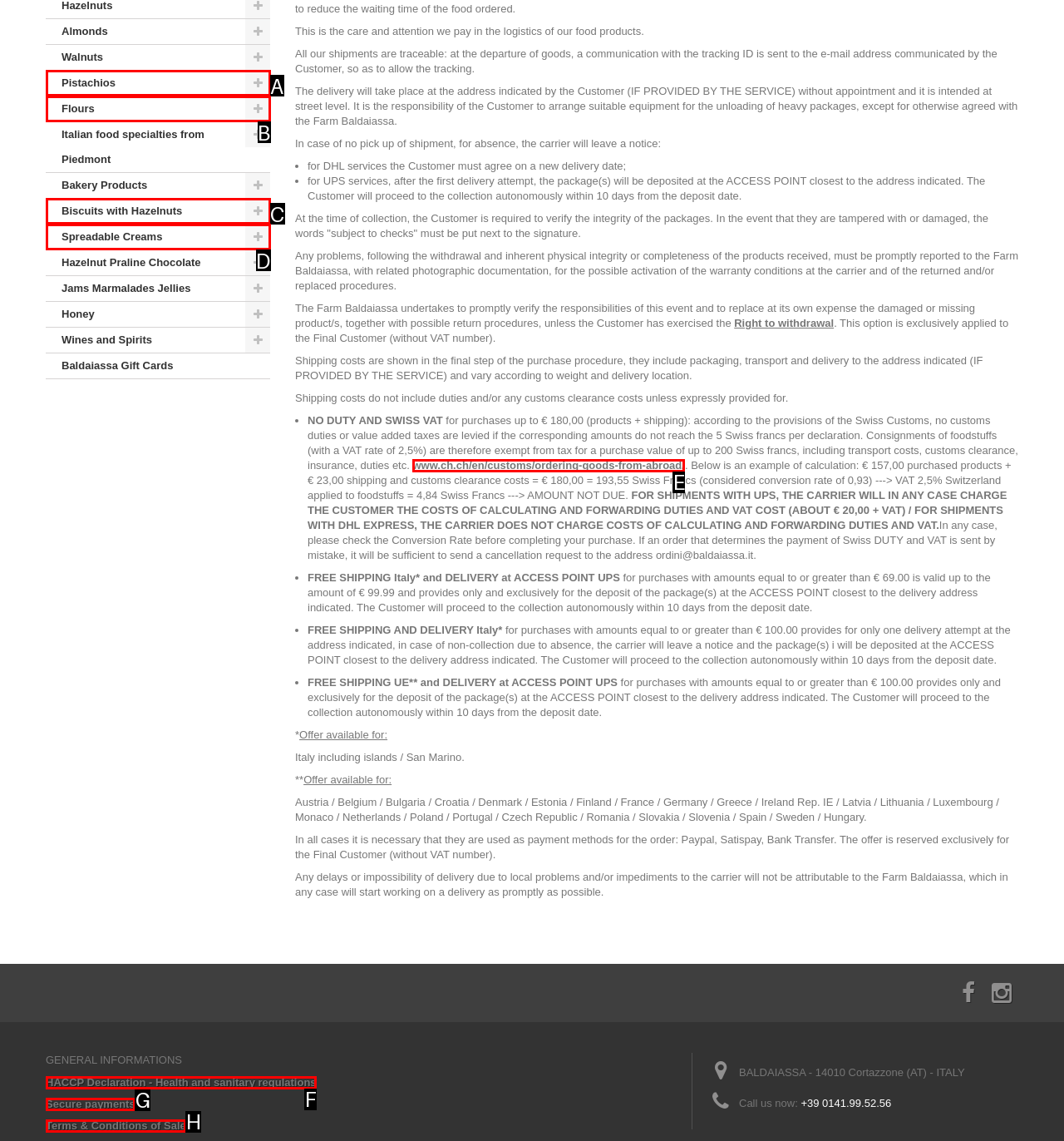Tell me which one HTML element best matches the description: Spreadable Creams
Answer with the option's letter from the given choices directly.

D